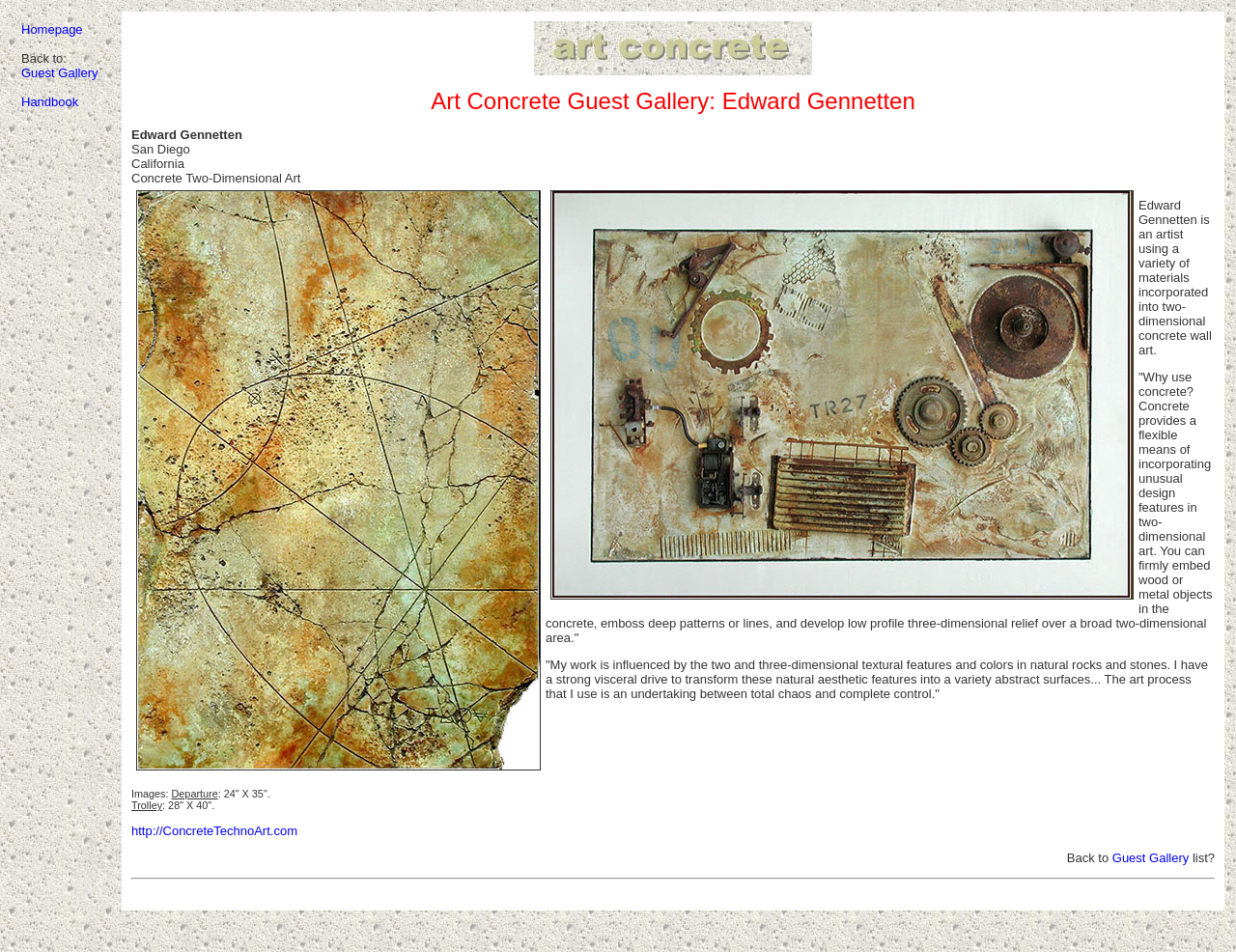Answer the question in a single word or phrase:
What is the artist's name?

Edward Gennetten